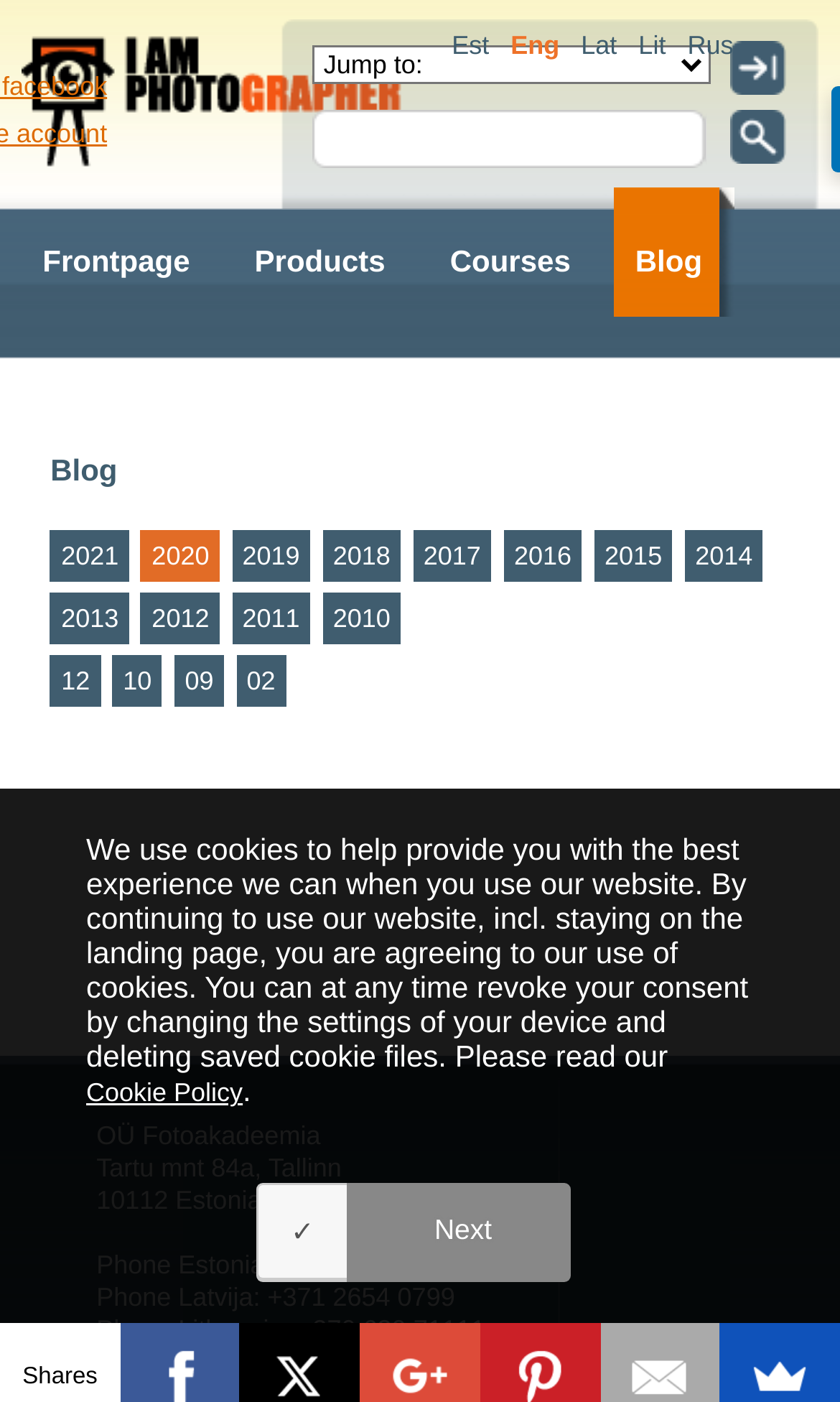Given the content of the image, can you provide a detailed answer to the question?
What is the address of the photographer?

I found the address of the photographer by looking at the bottom of the webpage, where the contact information is located. The address is 'Tartu mnt 84a, Tallinn'.